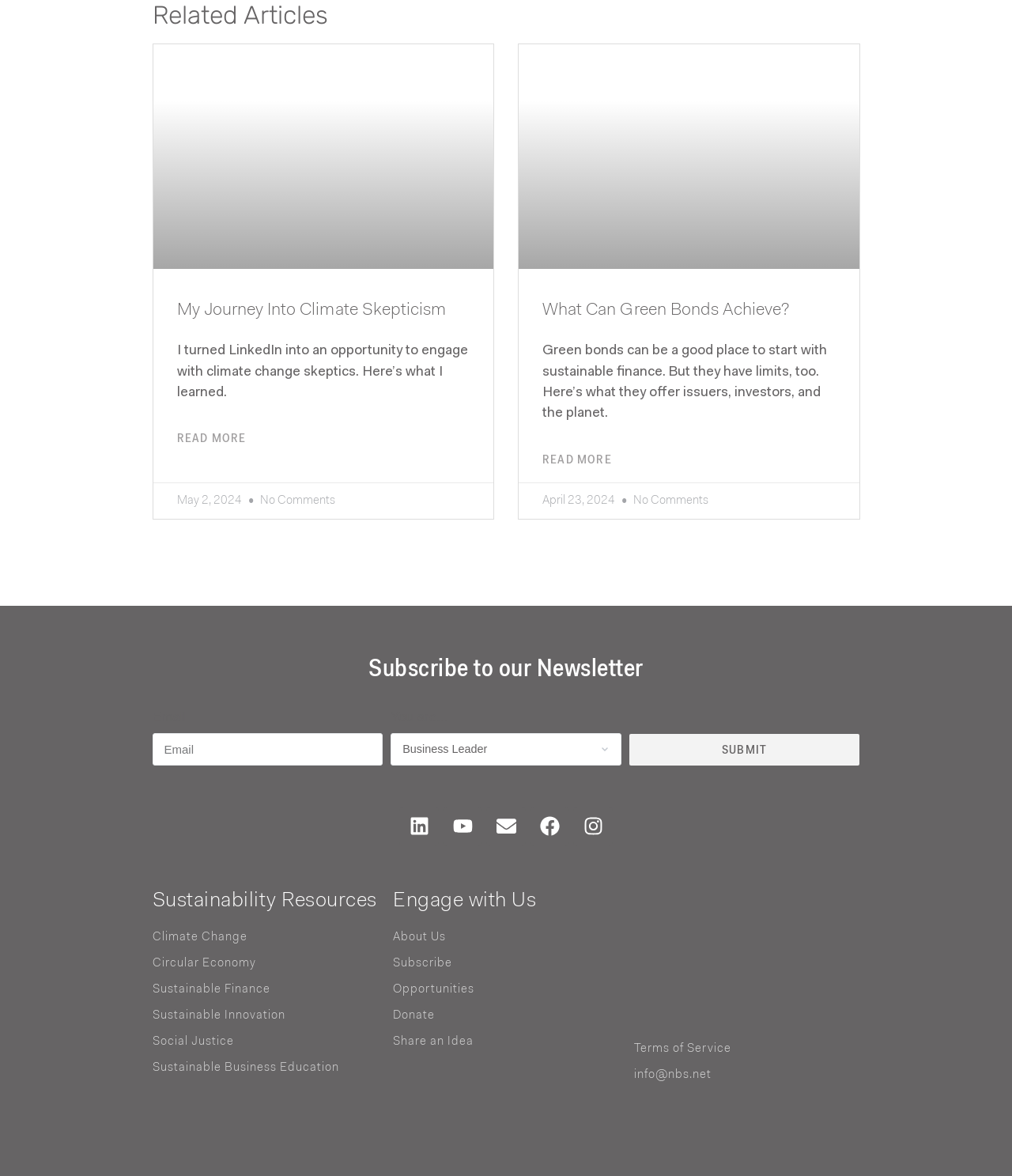Find the bounding box coordinates of the area that needs to be clicked in order to achieve the following instruction: "Visit the Sustainability Resources page". The coordinates should be specified as four float numbers between 0 and 1, i.e., [left, top, right, bottom].

[0.15, 0.757, 0.372, 0.775]